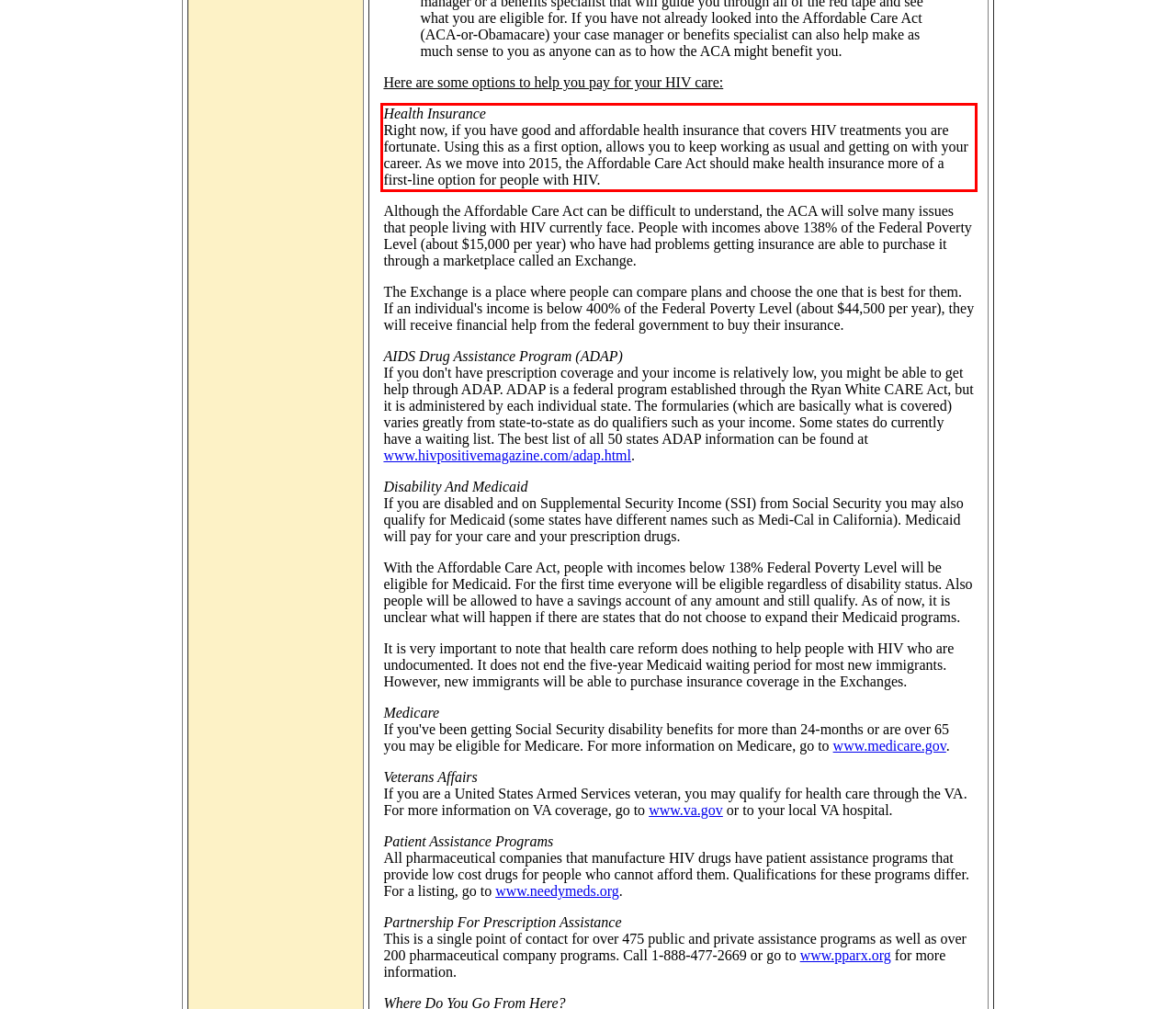Identify the text inside the red bounding box in the provided webpage screenshot and transcribe it.

Health Insurance Right now, if you have good and affordable health insurance that covers HIV treatments you are fortunate. Using this as a first option, allows you to keep working as usual and getting on with your career. As we move into 2015, the Affordable Care Act should make health insurance more of a first-line option for people with HIV.